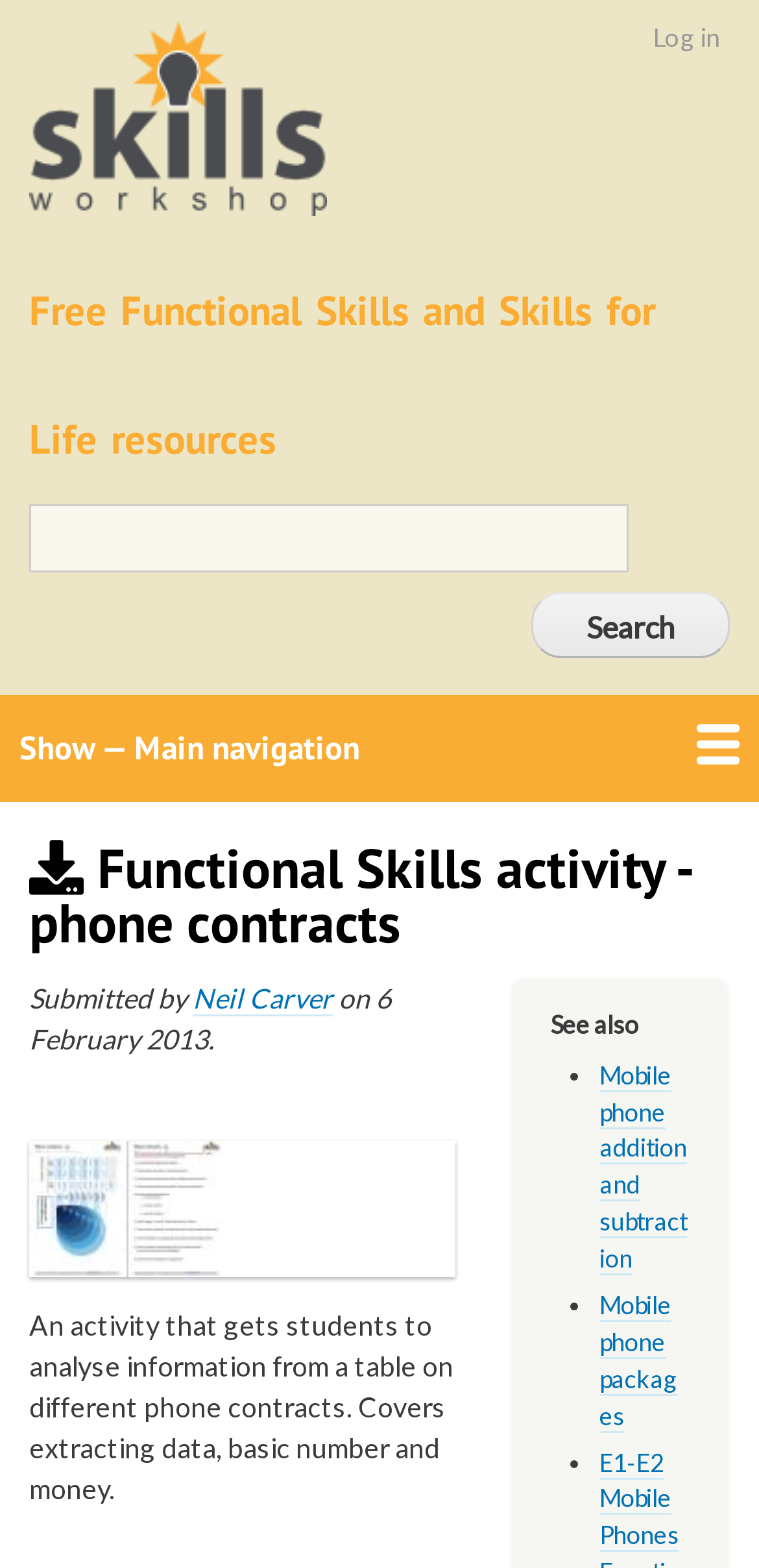Can you determine the bounding box coordinates of the area that needs to be clicked to fulfill the following instruction: "Go to the home page"?

[0.038, 0.014, 0.431, 0.144]